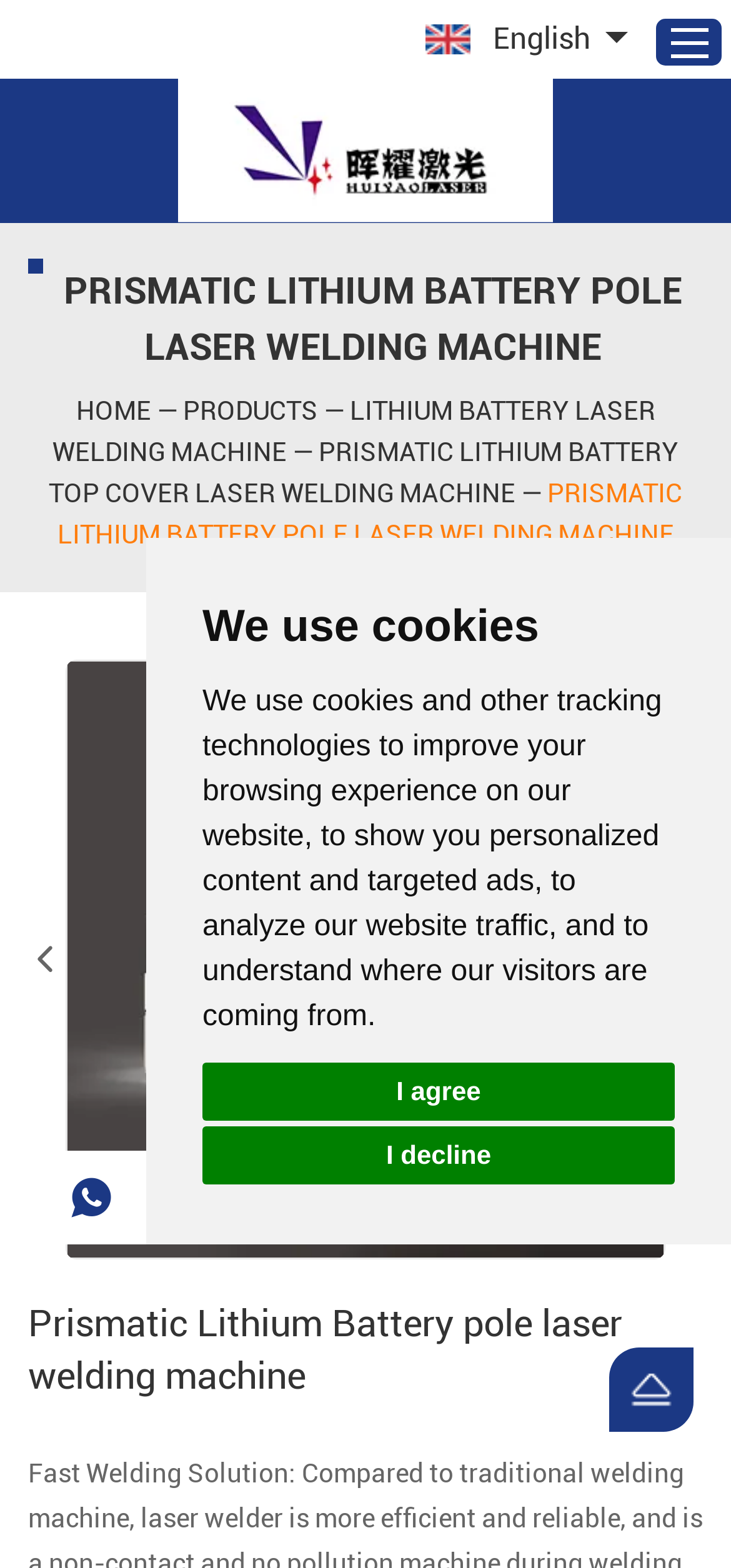Locate the bounding box coordinates of the element that should be clicked to fulfill the instruction: "Go to Home page".

[0.282, 0.127, 0.949, 0.167]